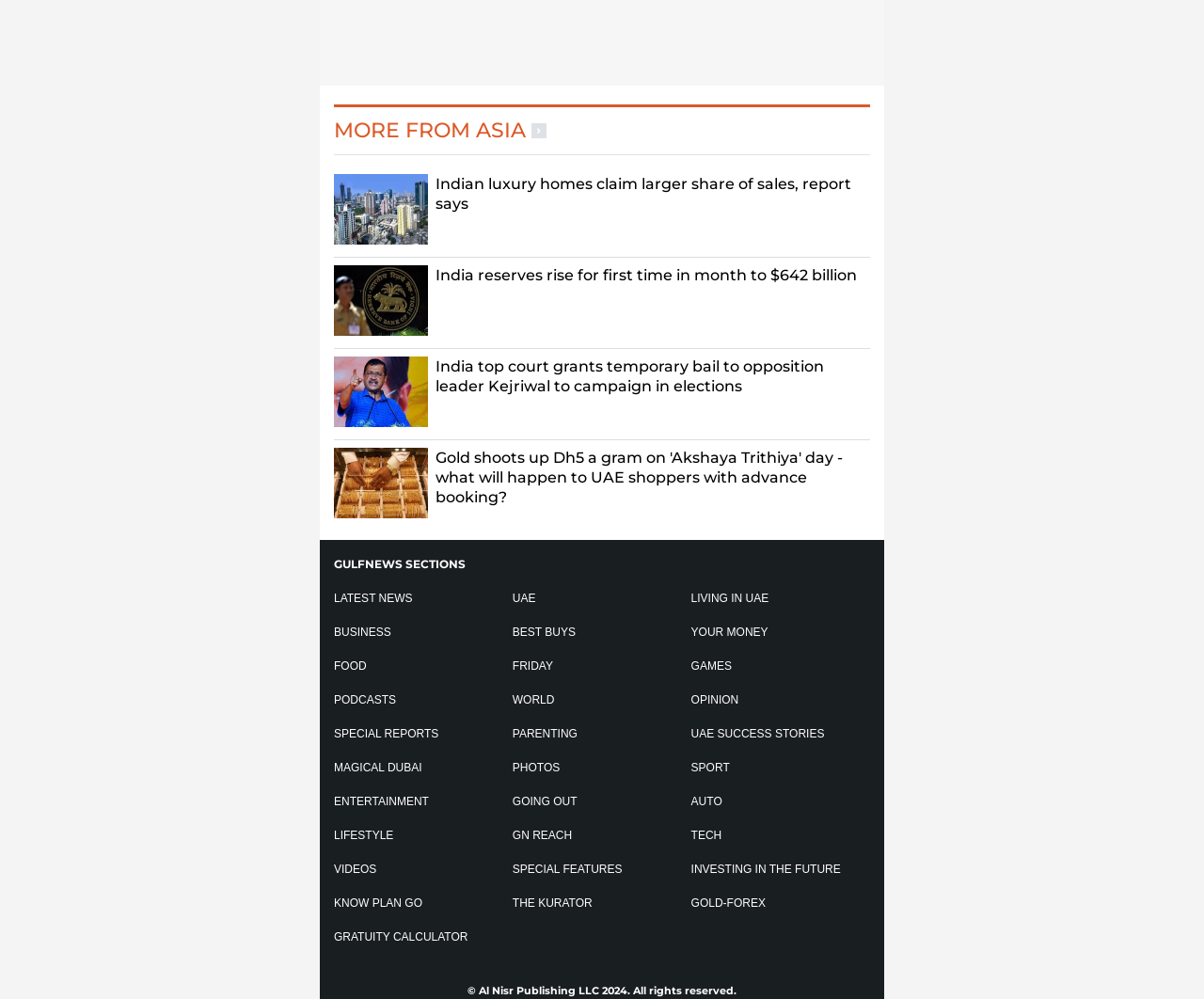What is the name of the court that granted temporary bail to opposition leader Kejriwal?
Look at the image and provide a short answer using one word or a phrase.

India top court